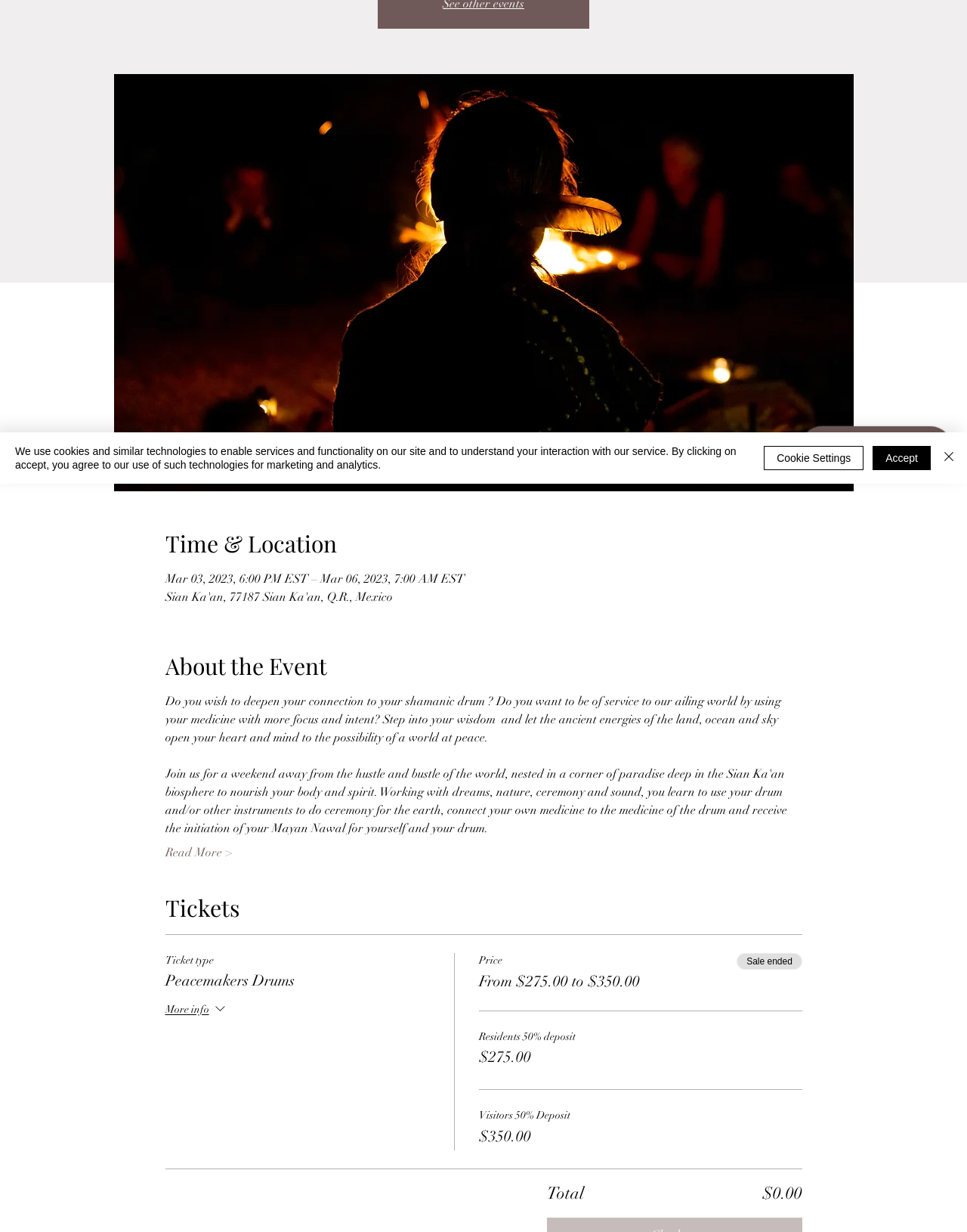Determine the bounding box for the described HTML element: "More info". Ensure the coordinates are four float numbers between 0 and 1 in the format [left, top, right, bottom].

[0.171, 0.812, 0.236, 0.829]